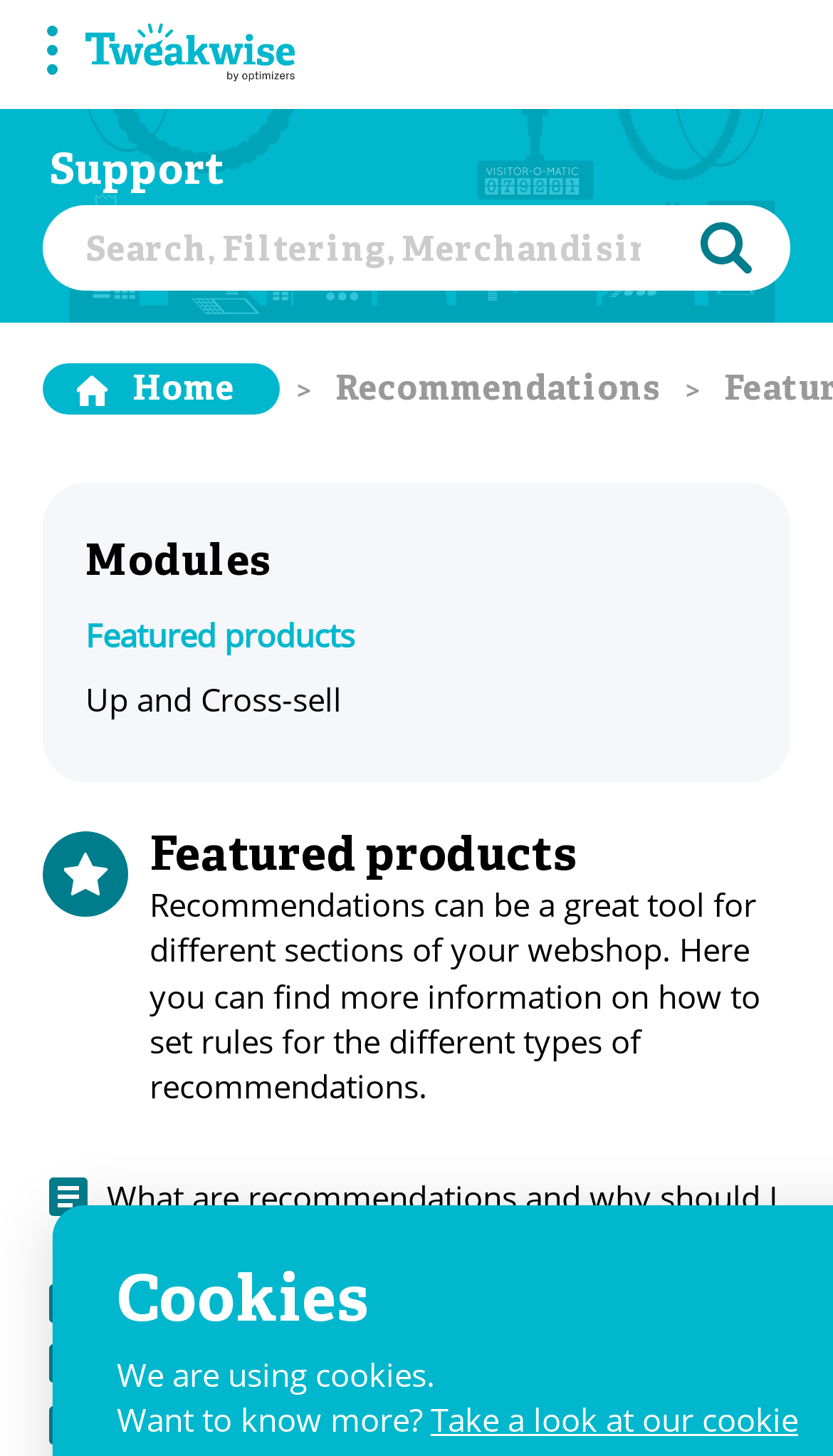Identify the bounding box coordinates necessary to click and complete the given instruction: "Follow us on Facebook".

None